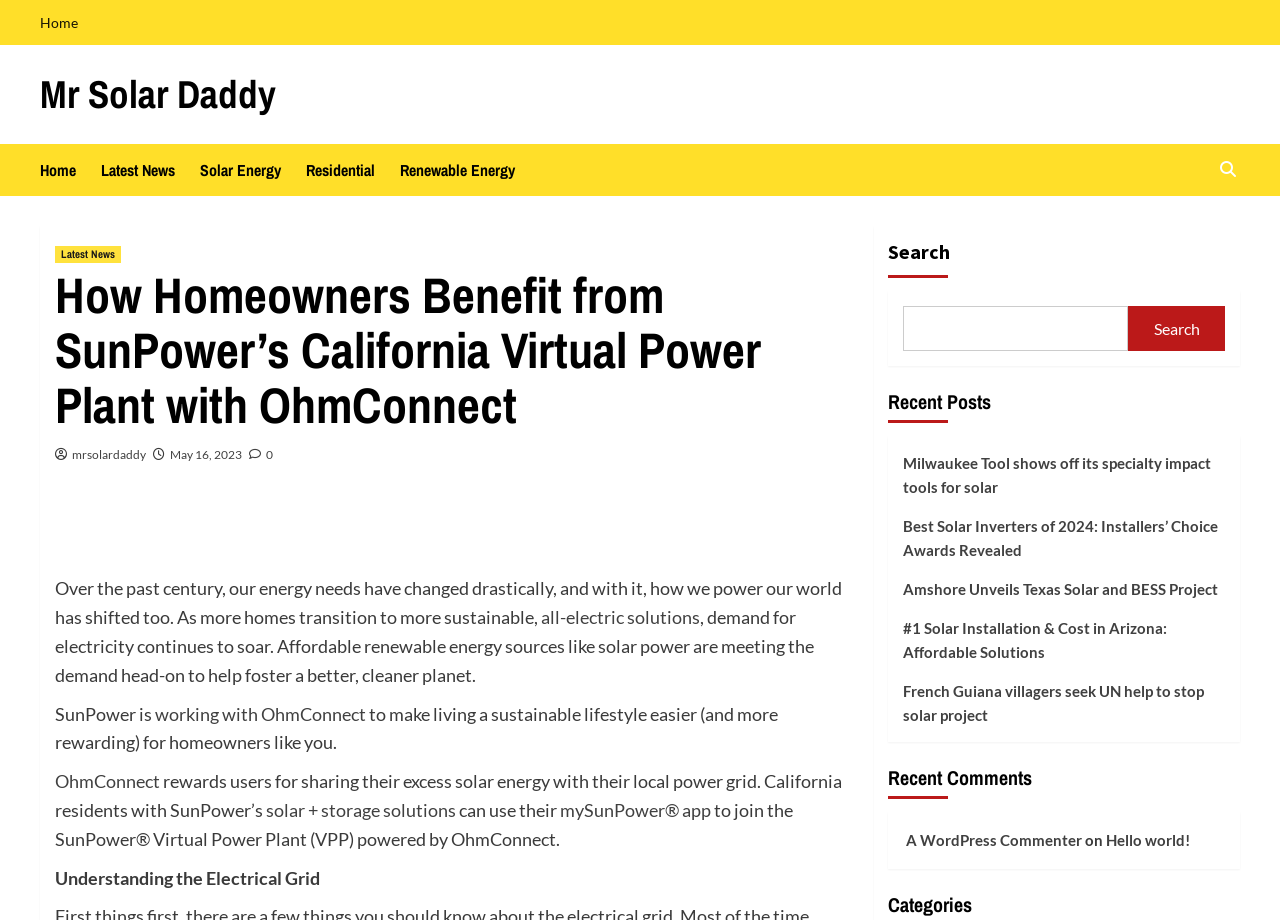Identify and provide the title of the webpage.

How Homeowners Benefit from SunPower’s California Virtual Power Plant with OhmConnect